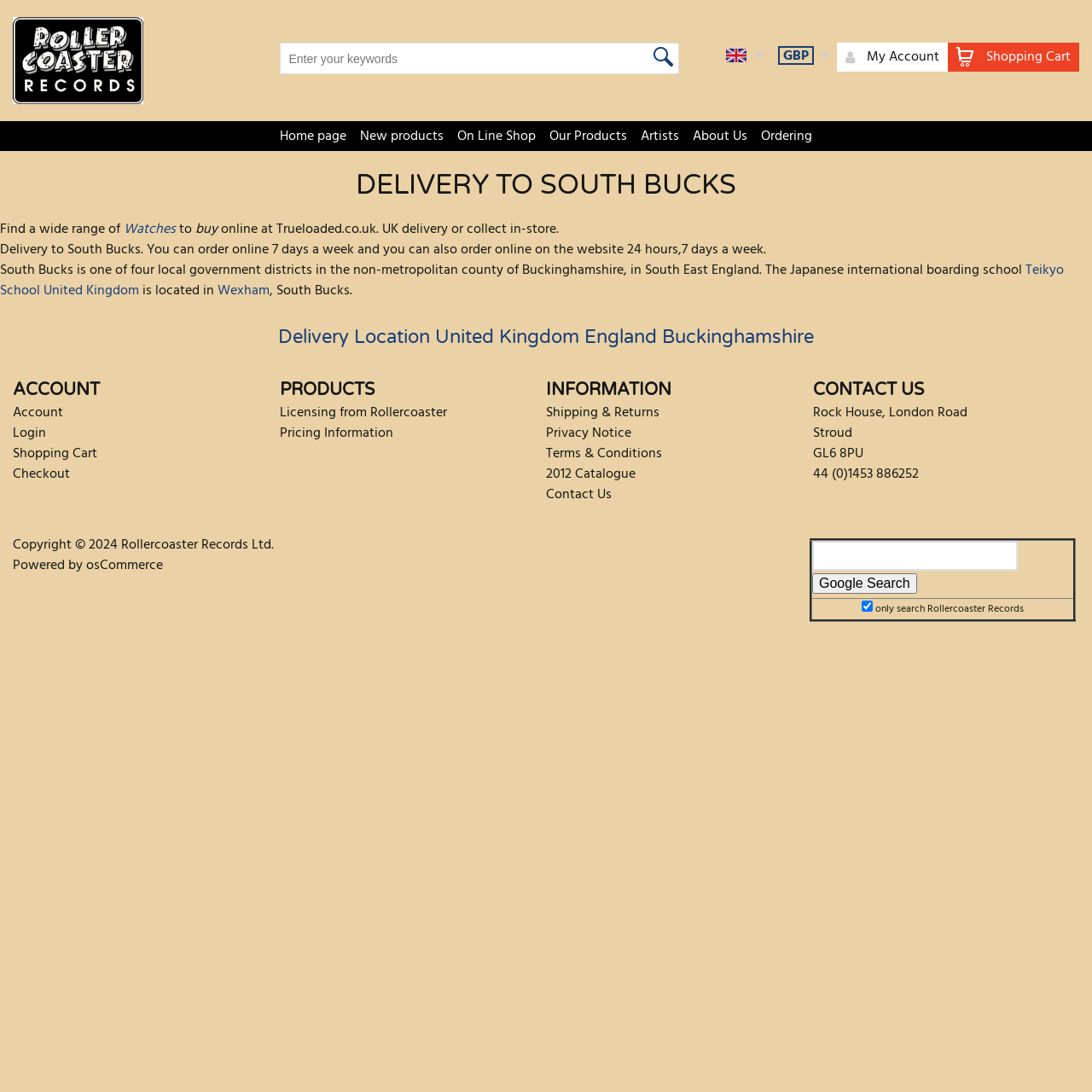Give a one-word or short-phrase answer to the following question: 
How many search options are available?

2